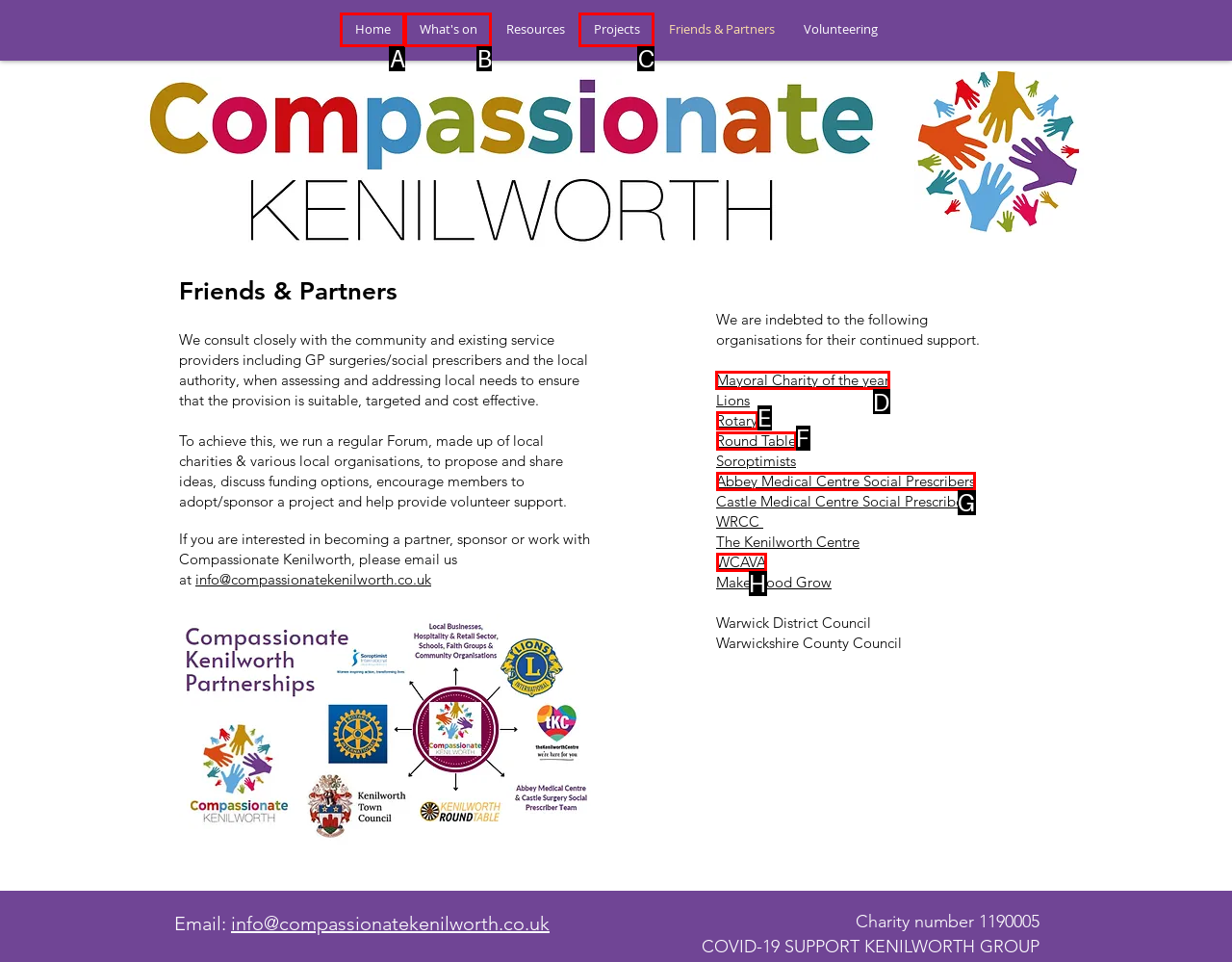Determine the letter of the element you should click to carry out the task: Click the link to go to the next page
Answer with the letter from the given choices.

None